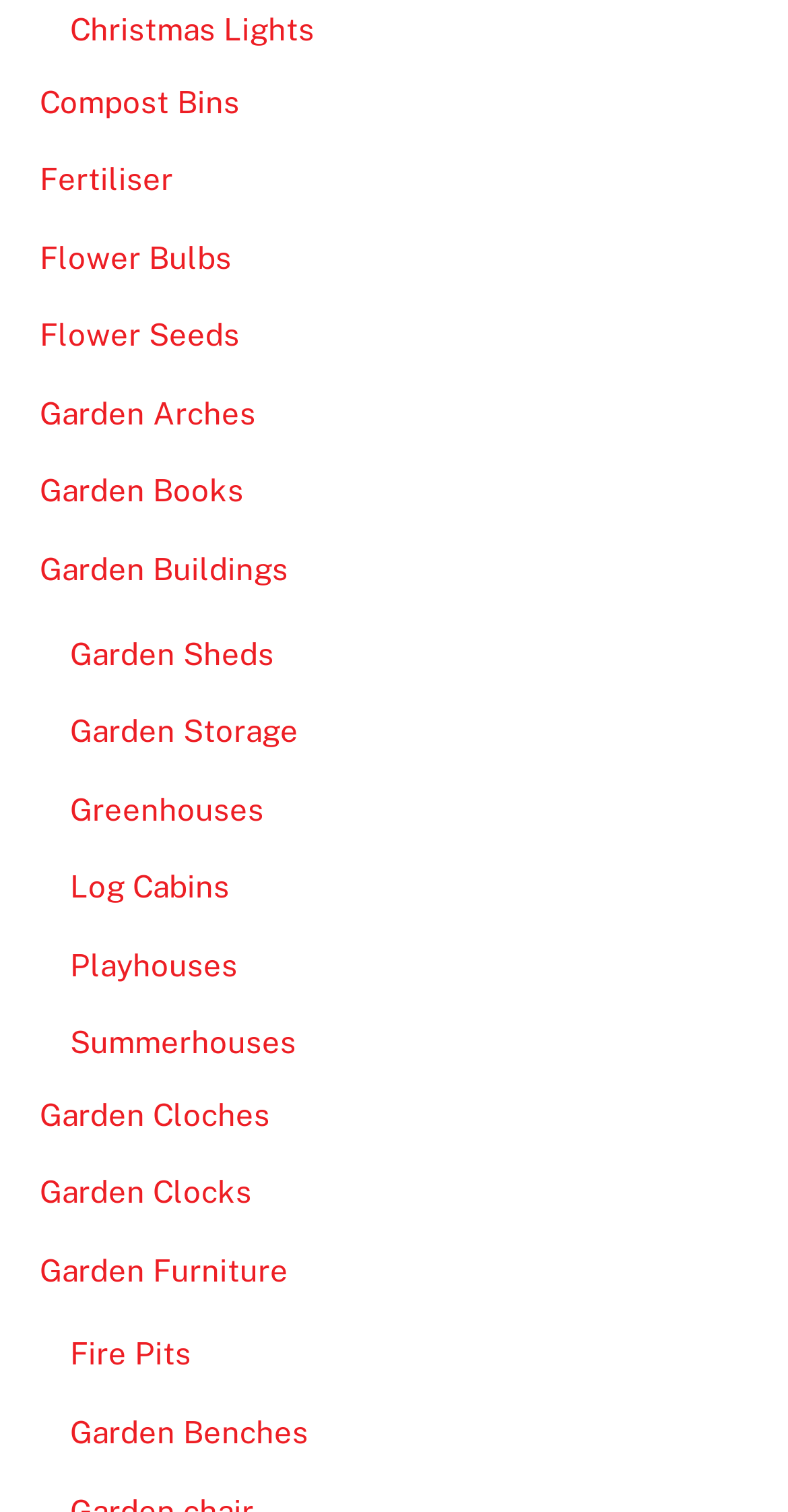From the webpage screenshot, predict the bounding box of the UI element that matches this description: "title="Email to a Friend"".

None